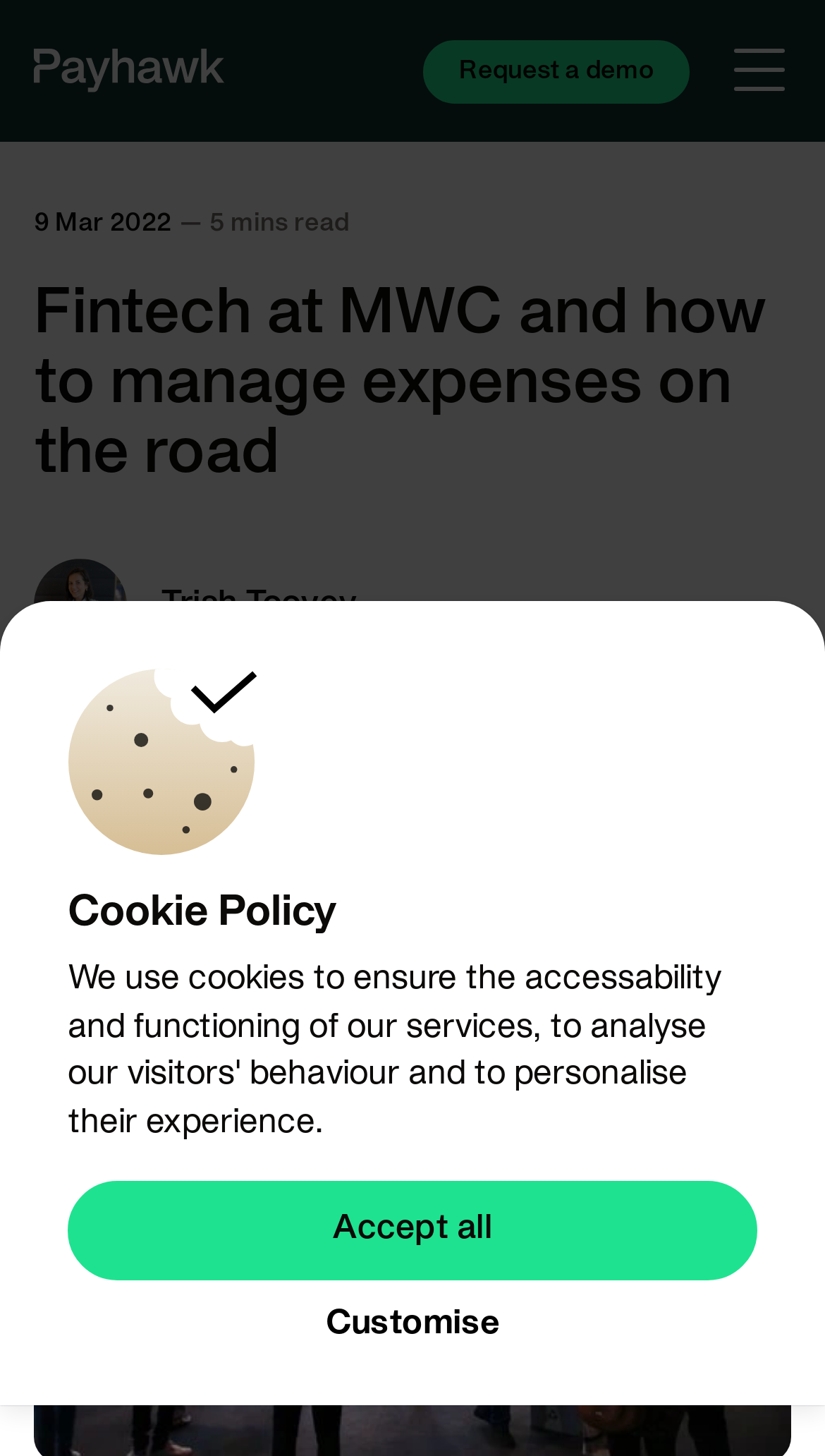Calculate the bounding box coordinates for the UI element based on the following description: "Finance & business strategy". Ensure the coordinates are four float numbers between 0 and 1, i.e., [left, top, right, bottom].

[0.041, 0.471, 0.587, 0.53]